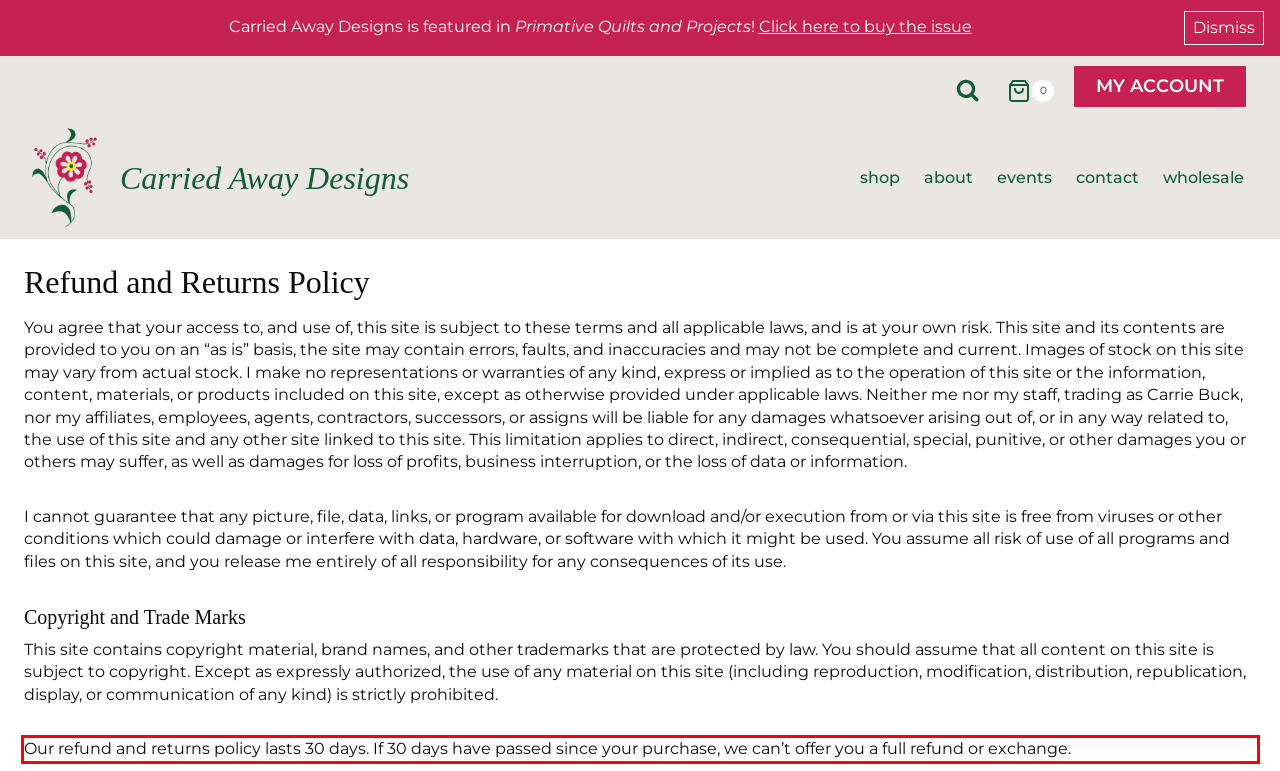You are looking at a screenshot of a webpage with a red rectangle bounding box. Use OCR to identify and extract the text content found inside this red bounding box.

Our refund and returns policy lasts 30 days. If 30 days have passed since your purchase, we can’t offer you a full refund or exchange.